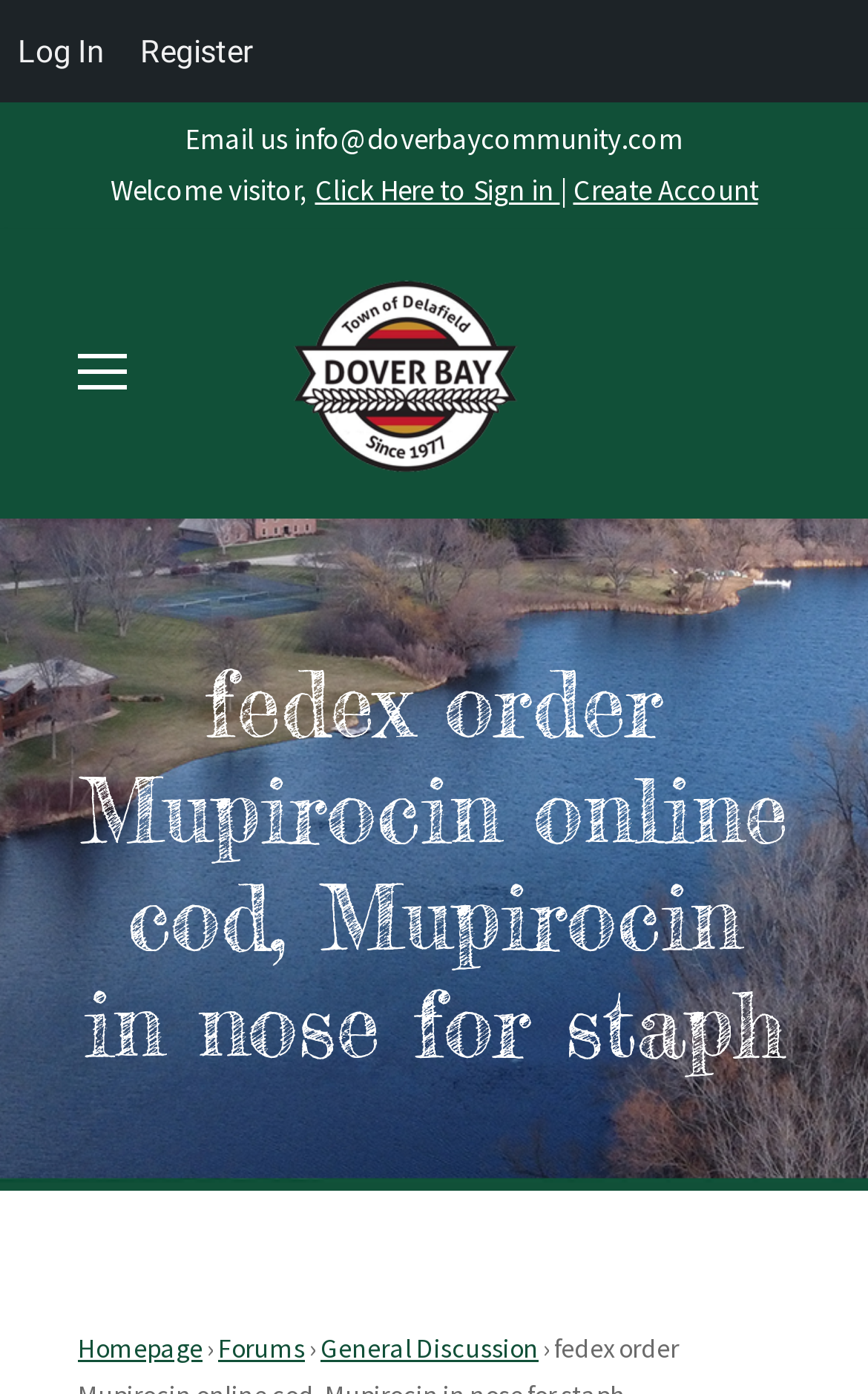Please find the bounding box for the UI element described by: "Click Here to Sign in".

[0.363, 0.124, 0.645, 0.151]